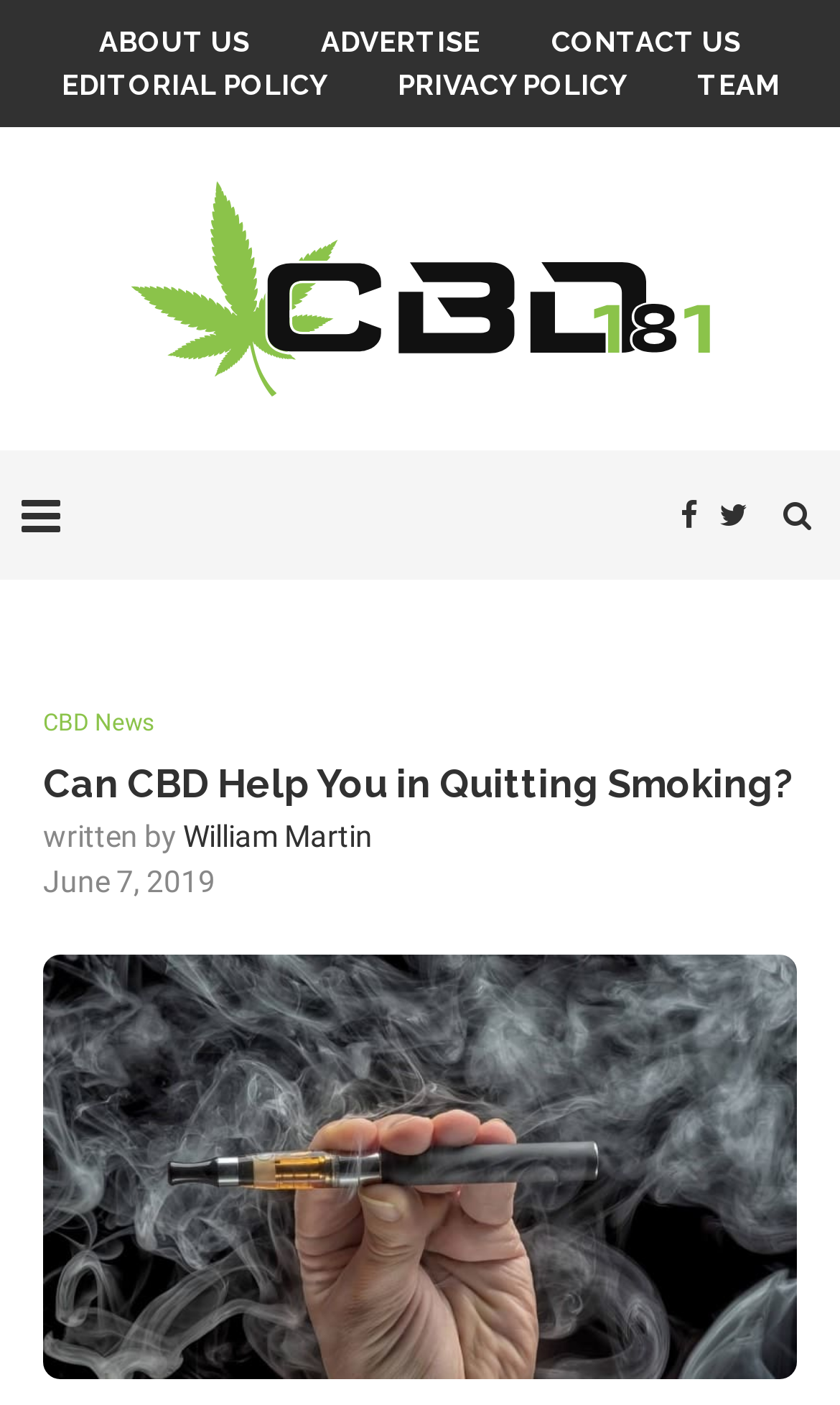How many navigation links are there at the top?
Look at the image and provide a short answer using one word or a phrase.

5